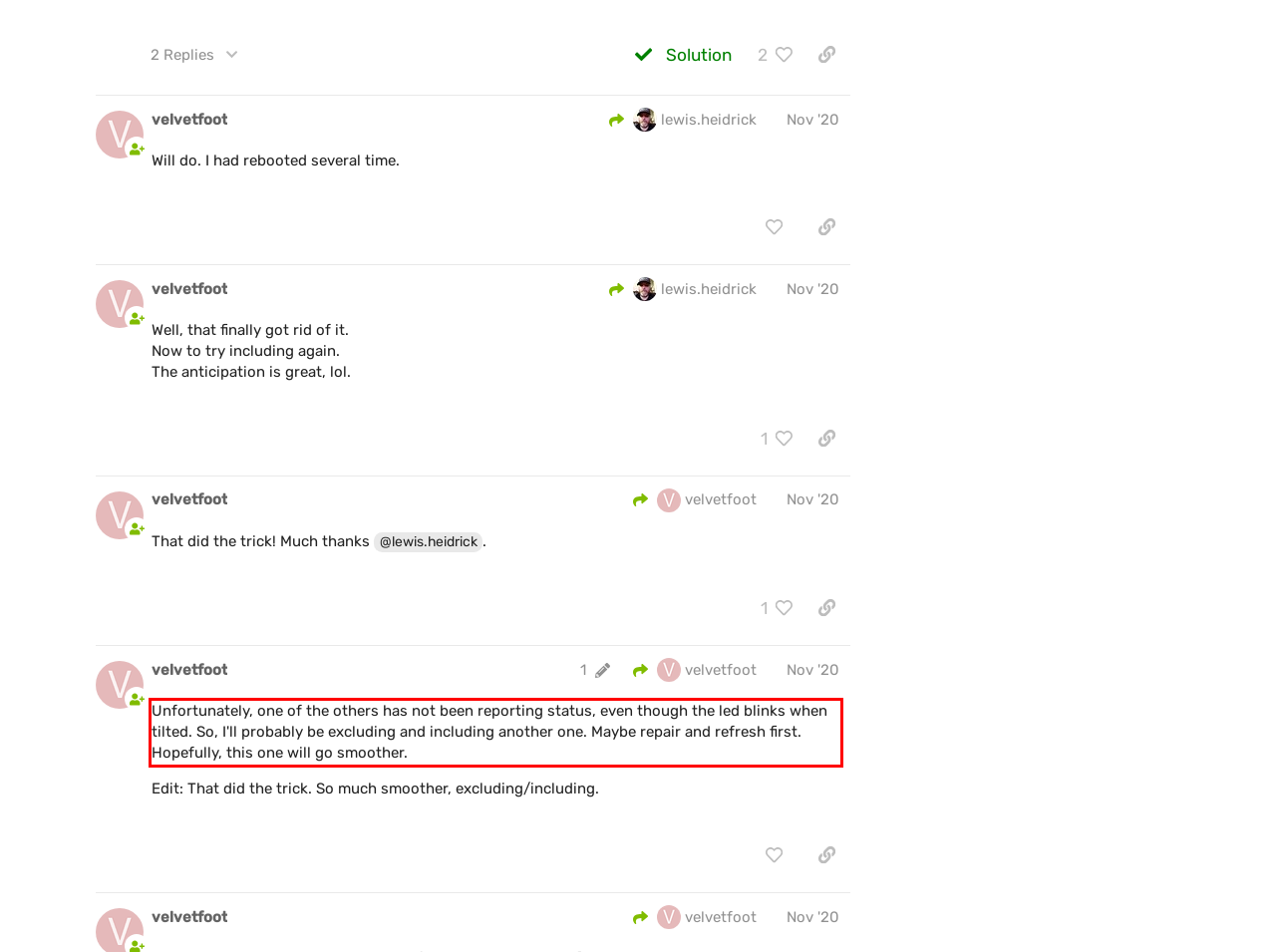You have a webpage screenshot with a red rectangle surrounding a UI element. Extract the text content from within this red bounding box.

Unfortunately, one of the others has not been reporting status, even though the led blinks when tilted. So, I'll probably be excluding and including another one. Maybe repair and refresh first. Hopefully, this one will go smoother.